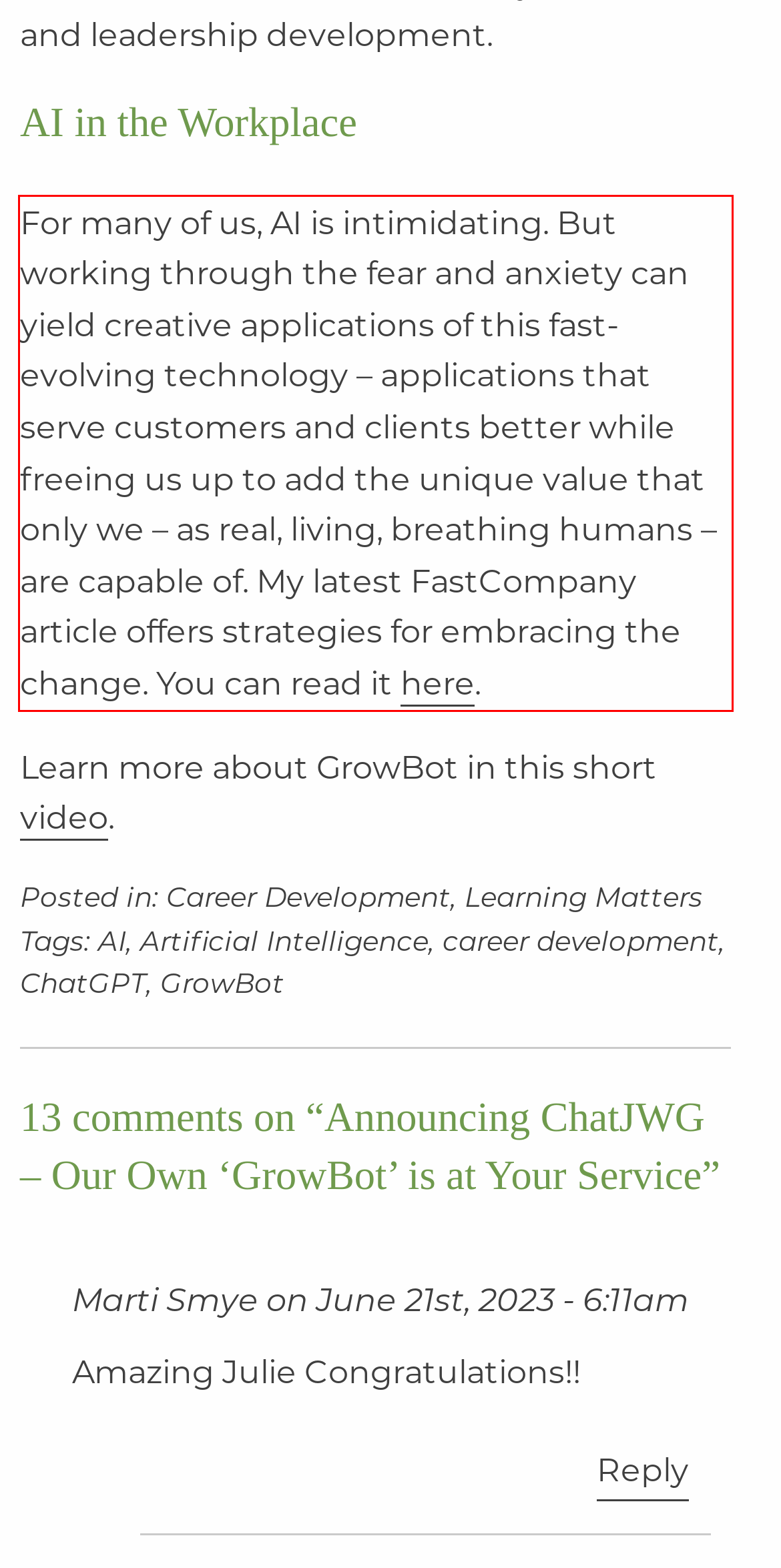Look at the screenshot of the webpage, locate the red rectangle bounding box, and generate the text content that it contains.

For many of us, AI is intimidating. But working through the fear and anxiety can yield creative applications of this fast-evolving technology – applications that serve customers and clients better while freeing us up to add the unique value that only we – as real, living, breathing humans – are capable of. My latest FastCompany article offers strategies for embracing the change. You can read it here.